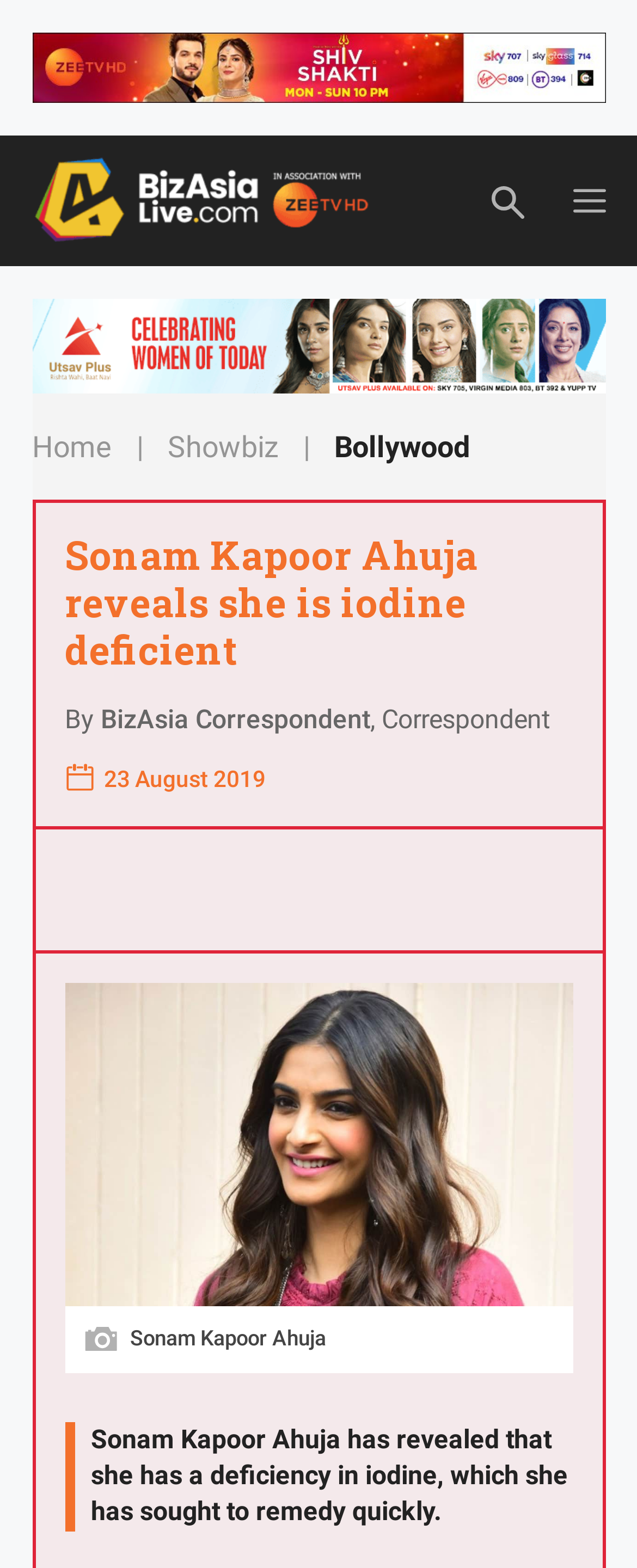Answer the following query with a single word or phrase:
What is the topic of the article?

Sonam Kapoor Ahuja's iodine deficiency